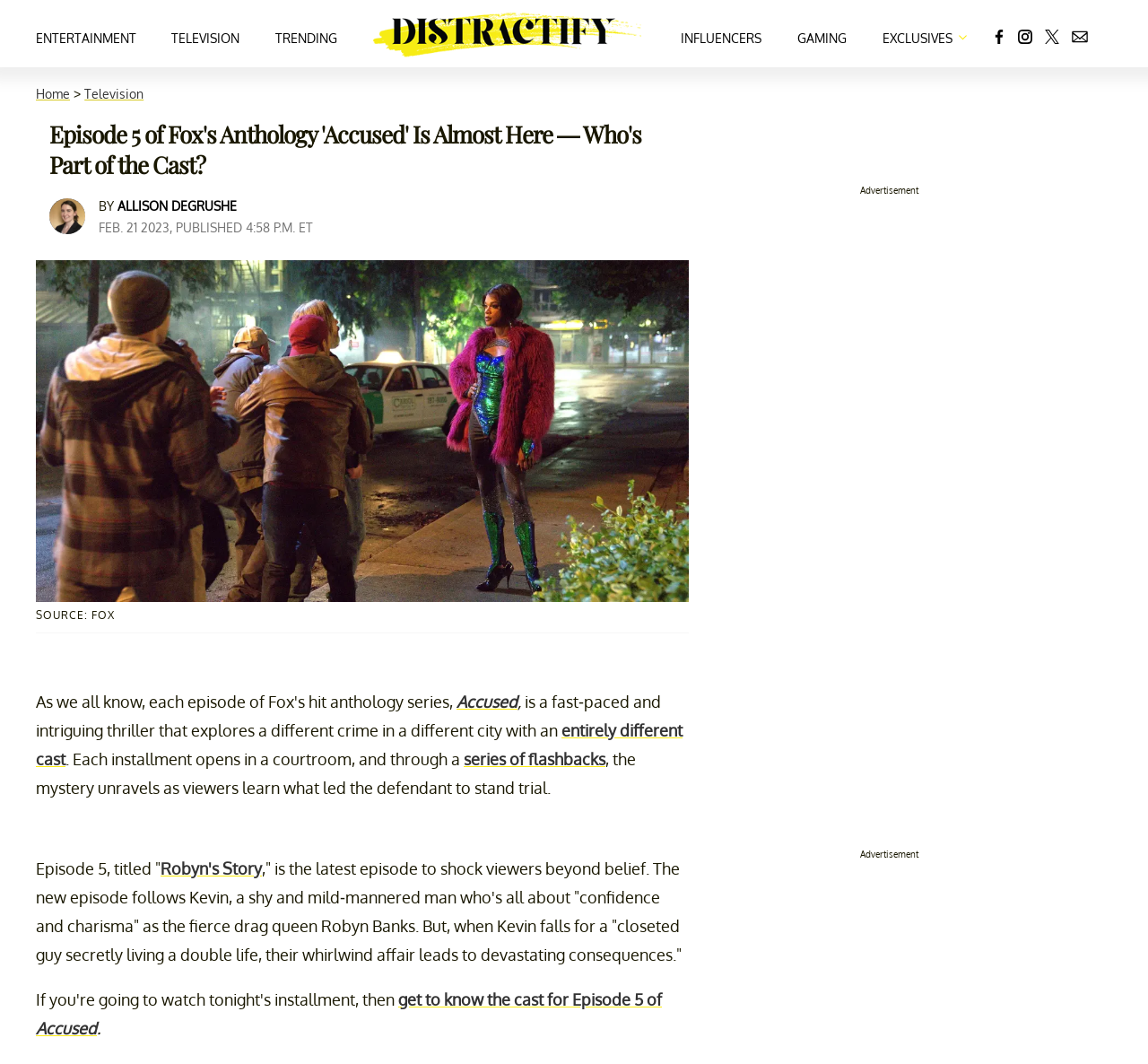Using the details from the image, please elaborate on the following question: What is the date of publication of the article?

I found the answer by reading the text in the webpage, specifically the sentence that says 'FEB. 21 2023, PUBLISHED 4:58 P.M. ET'.